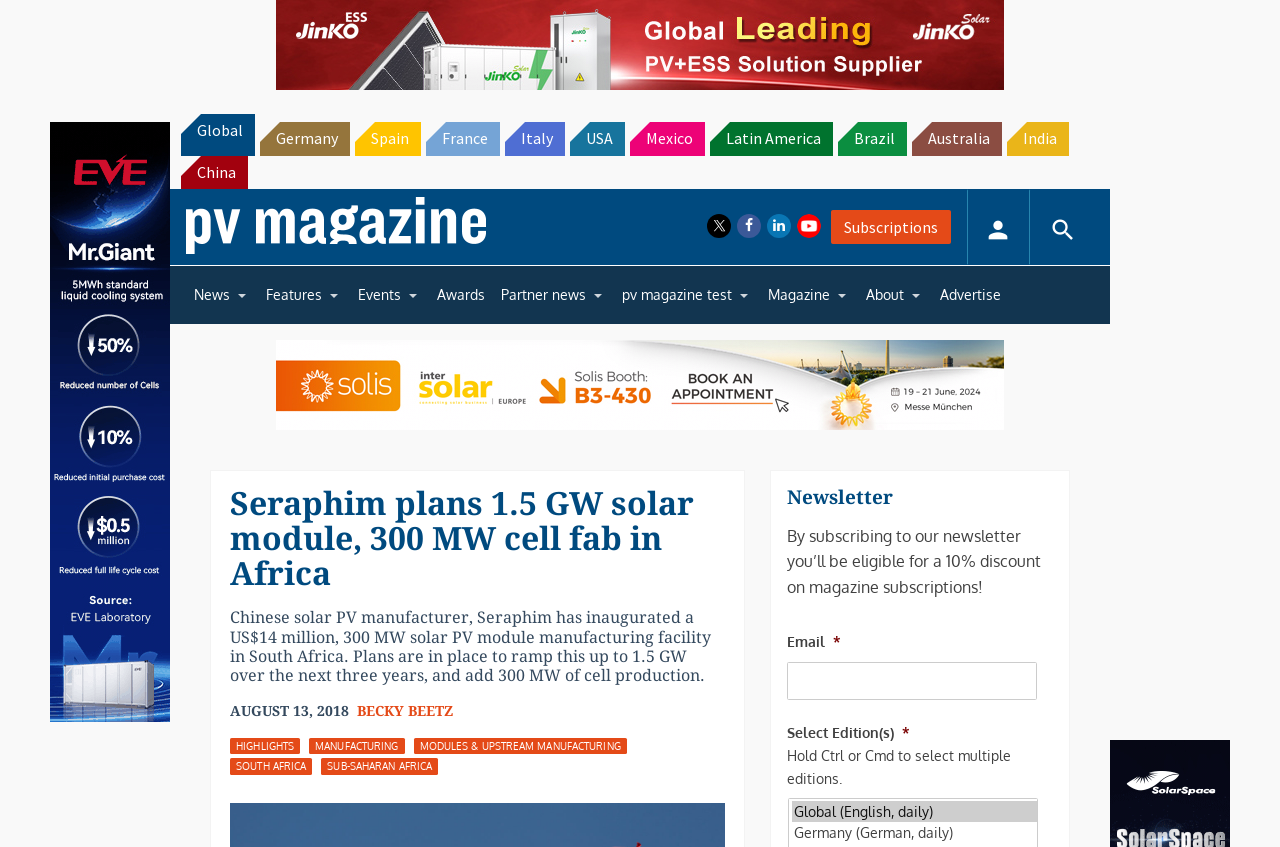What is the location of the manufacturing facility?
Based on the screenshot, respond with a single word or phrase.

South Africa